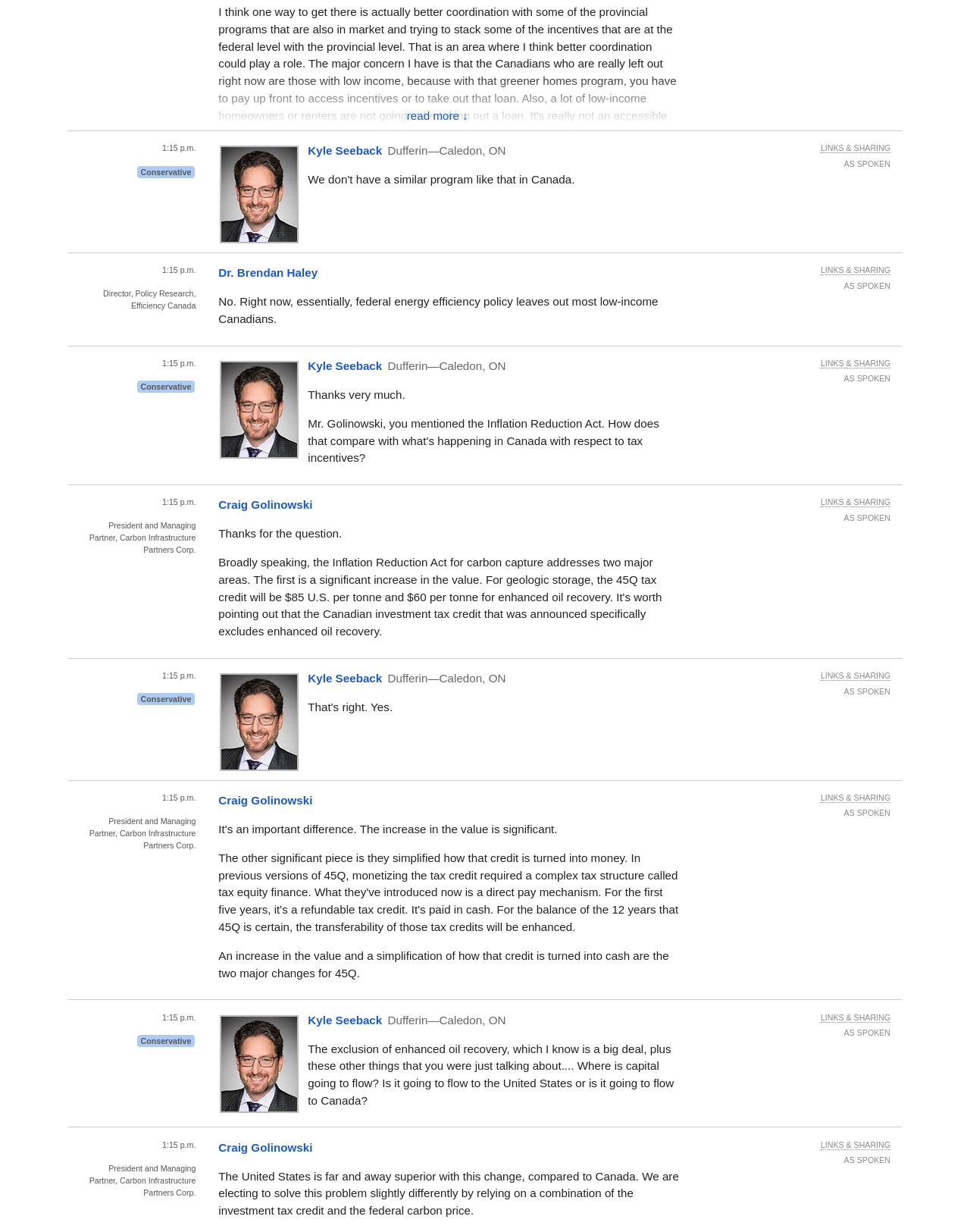Can you find the bounding box coordinates for the element that needs to be clicked to execute this instruction: "Click on the 'Next »' link"? The coordinates should be given as four float numbers between 0 and 1, i.e., [left, top, right, bottom].

[0.624, 0.722, 0.678, 0.739]